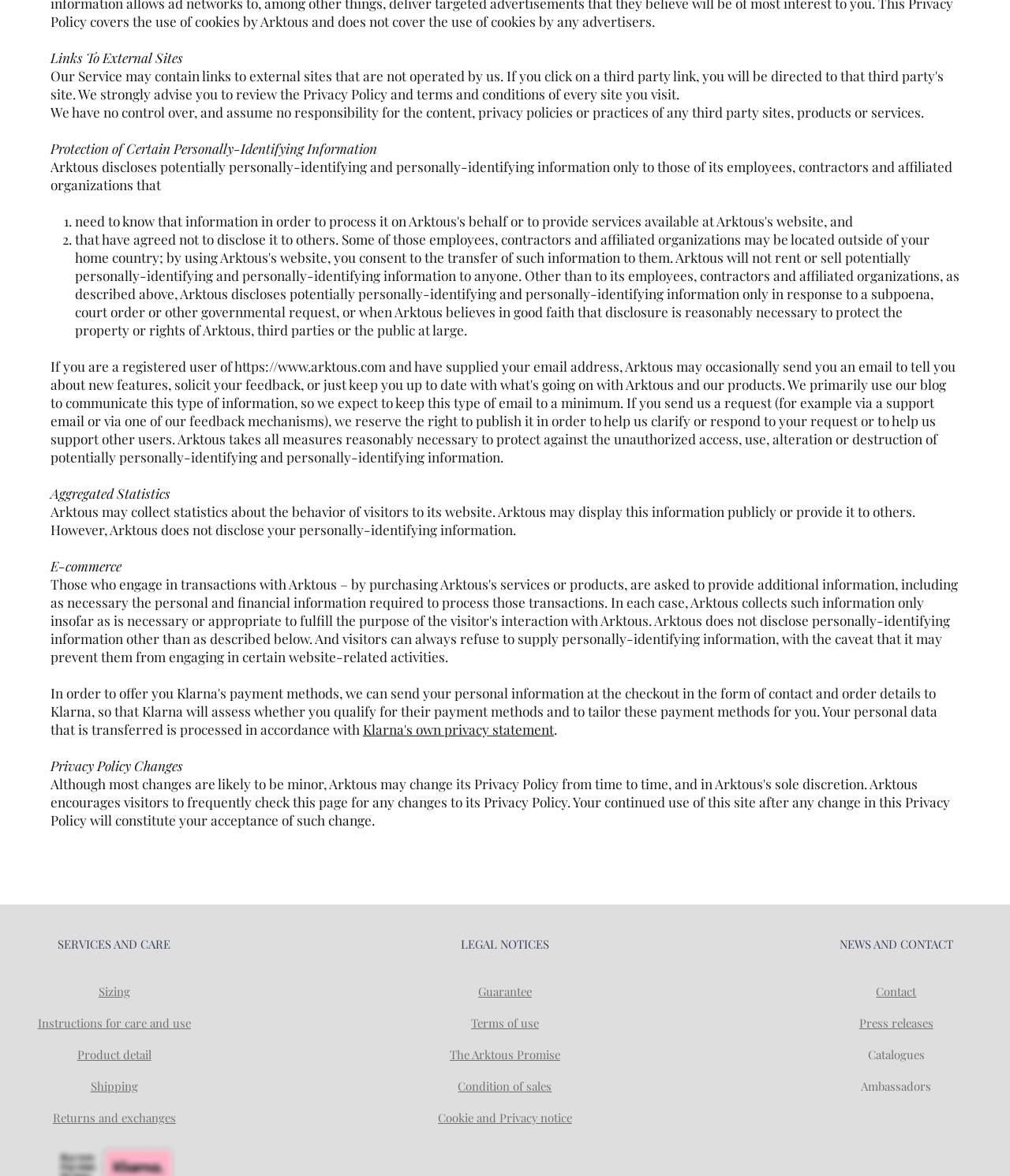Pinpoint the bounding box coordinates of the element you need to click to execute the following instruction: "View the article about a new strain of Corona raising concern". The bounding box should be represented by four float numbers between 0 and 1, in the format [left, top, right, bottom].

None